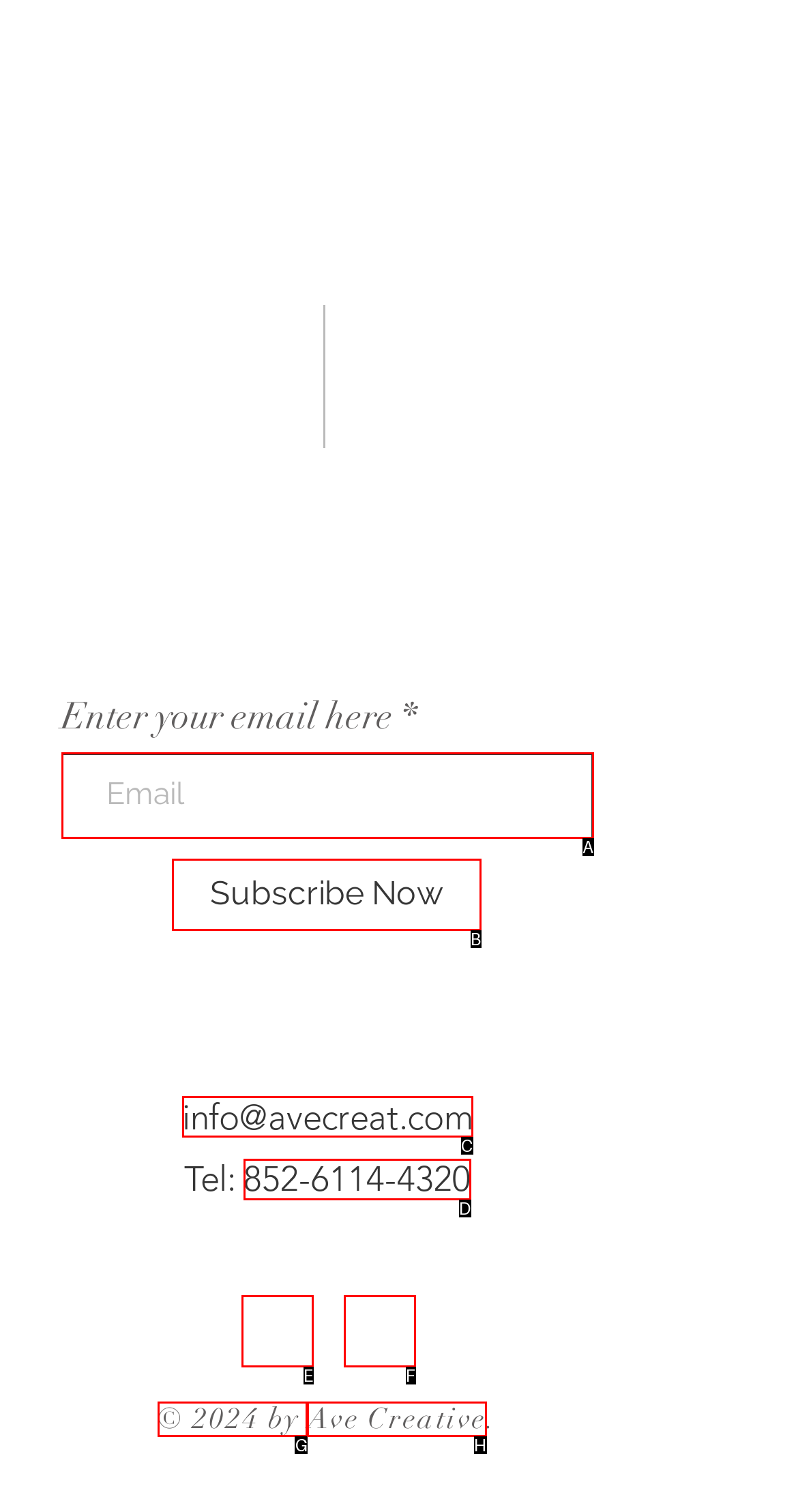Tell me which one HTML element best matches the description: aria-label="Black Instagram Icon"
Answer with the option's letter from the given choices directly.

F